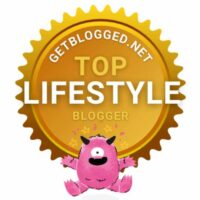Give a detailed account of the visual elements in the image.

This image features a vibrant and fun badge marking the recognition of a "Top Lifestyle Blogger" from Get Blogged. The badge is styled with a shiny gold circular design, adorned with rays of sunshine around the edges, enhancing its celebratory nature. At the center sits a cheerful pink monster, adding a playful touch to the award. This badge symbolizes achievement in the blogging community, particularly among lifestyle bloggers, celebrating their creativity and influence in sharing lifestyle content. The design effectively combines professional recognition with a whimsical element, making it visually appealing and memorable.